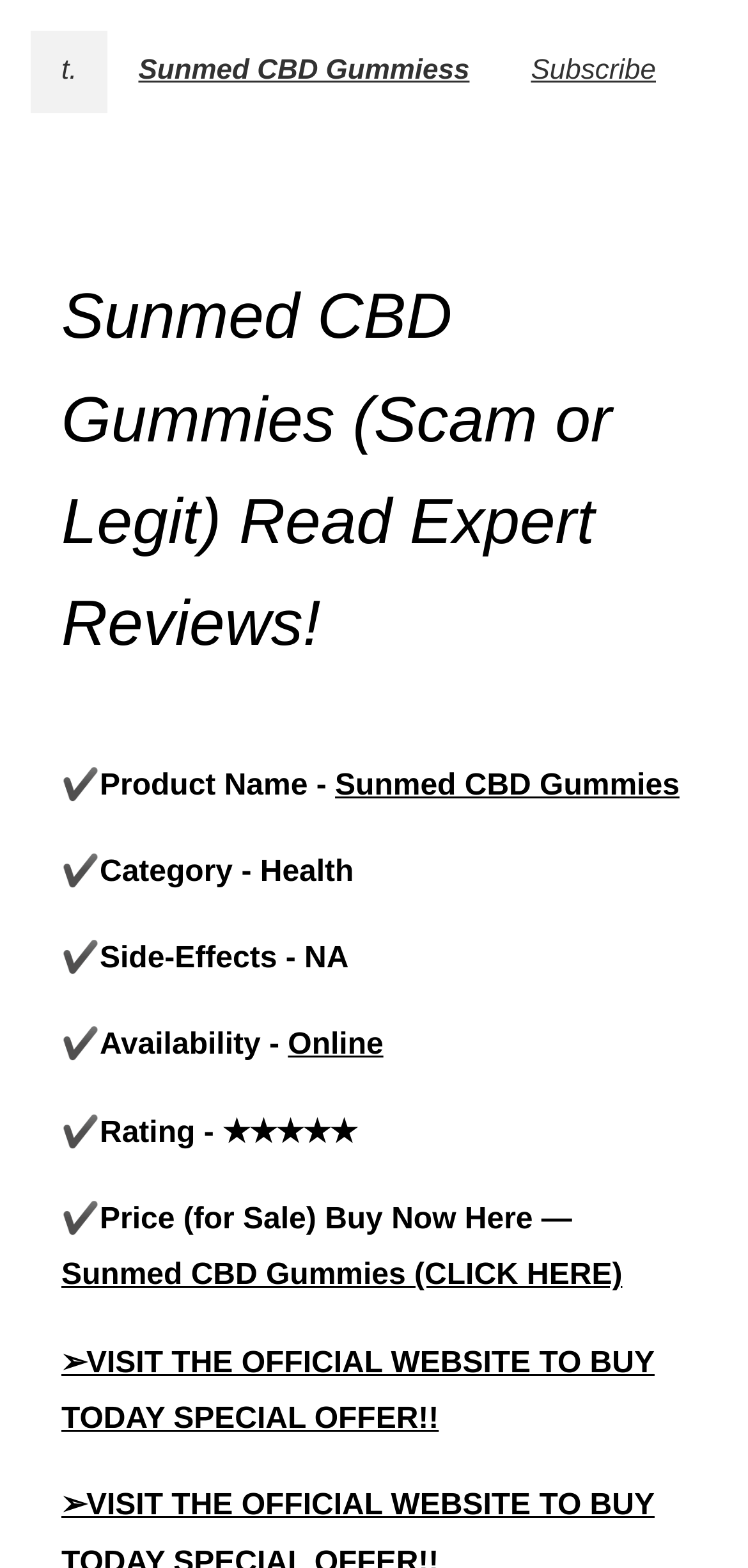Where can the product be purchased?
With the help of the image, please provide a detailed response to the question.

I found the availability of the product by looking at the text '✔️Availability - Online' which is located below the side-effects information.